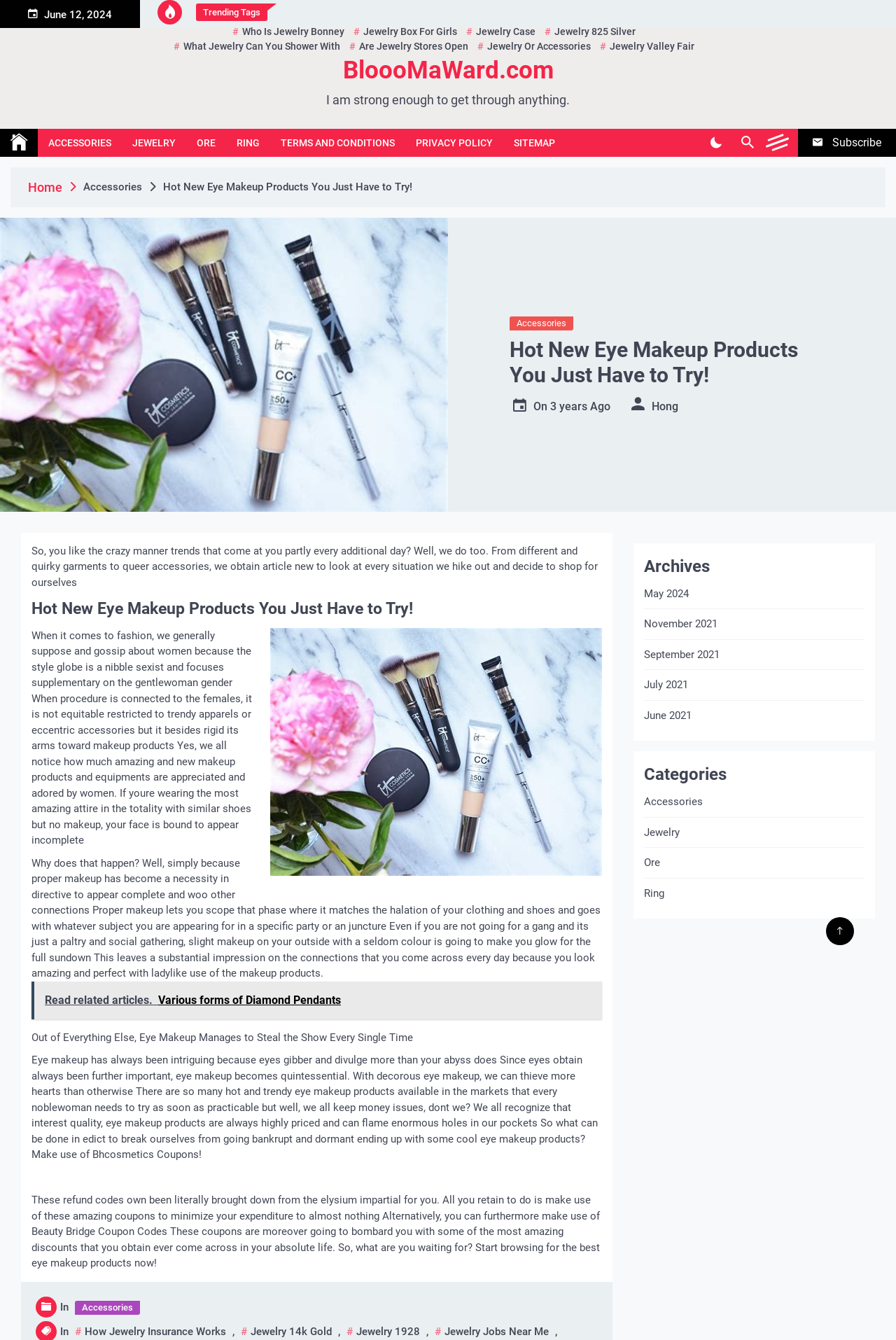Please answer the following query using a single word or phrase: 
What is the purpose of Bhcosmetics Coupons according to the article?

to minimize expenditure